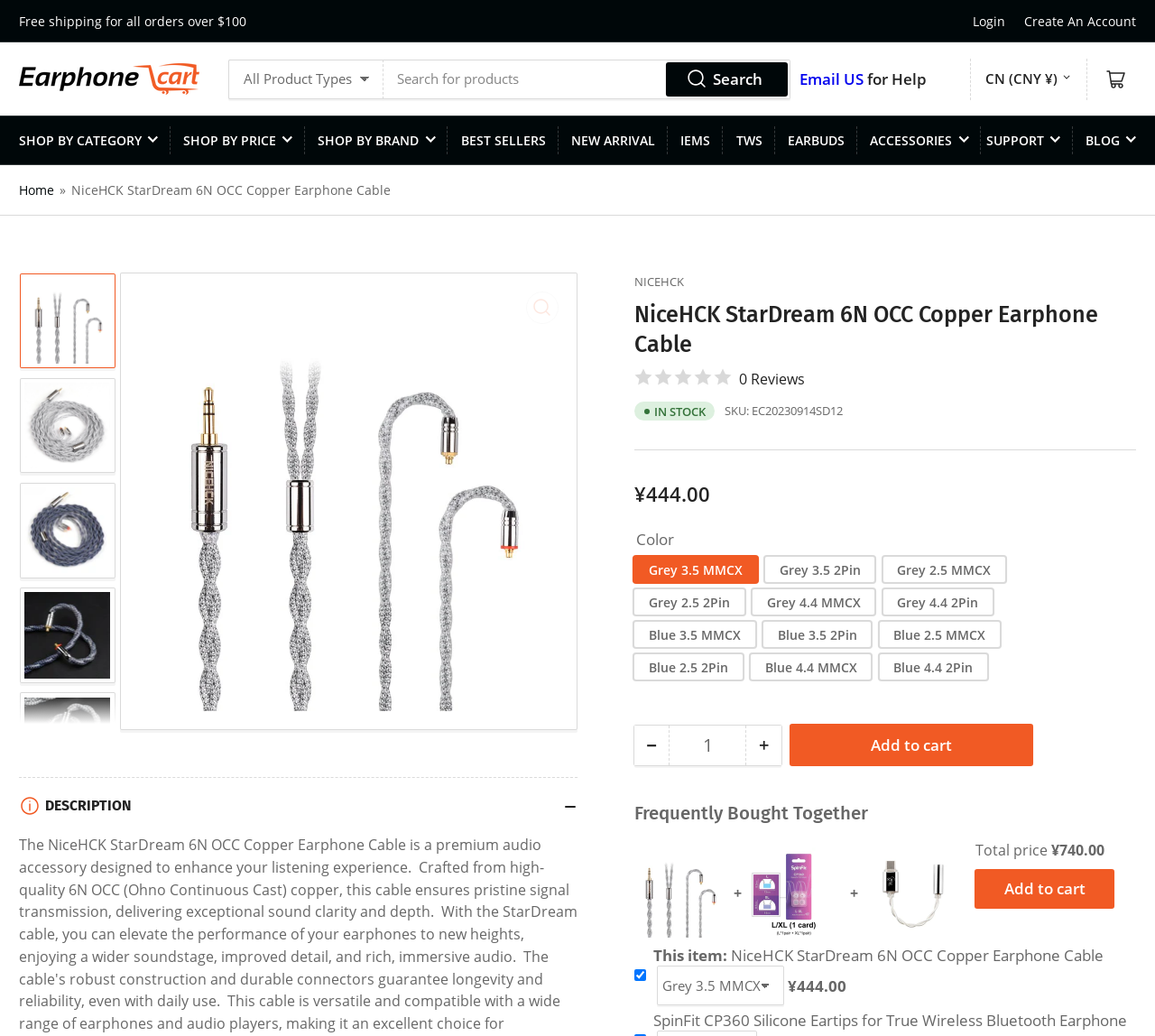What is the name of the earphone cable?
With the help of the image, please provide a detailed response to the question.

I found the answer by looking at the heading element on the webpage, which contains the text 'NiceHCK StarDream 6N OCC Copper Earphone Cable'.